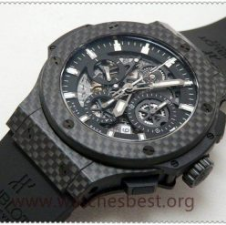Give a one-word or one-phrase response to the question:
What type of strap is the watch mounted on?

Rubber